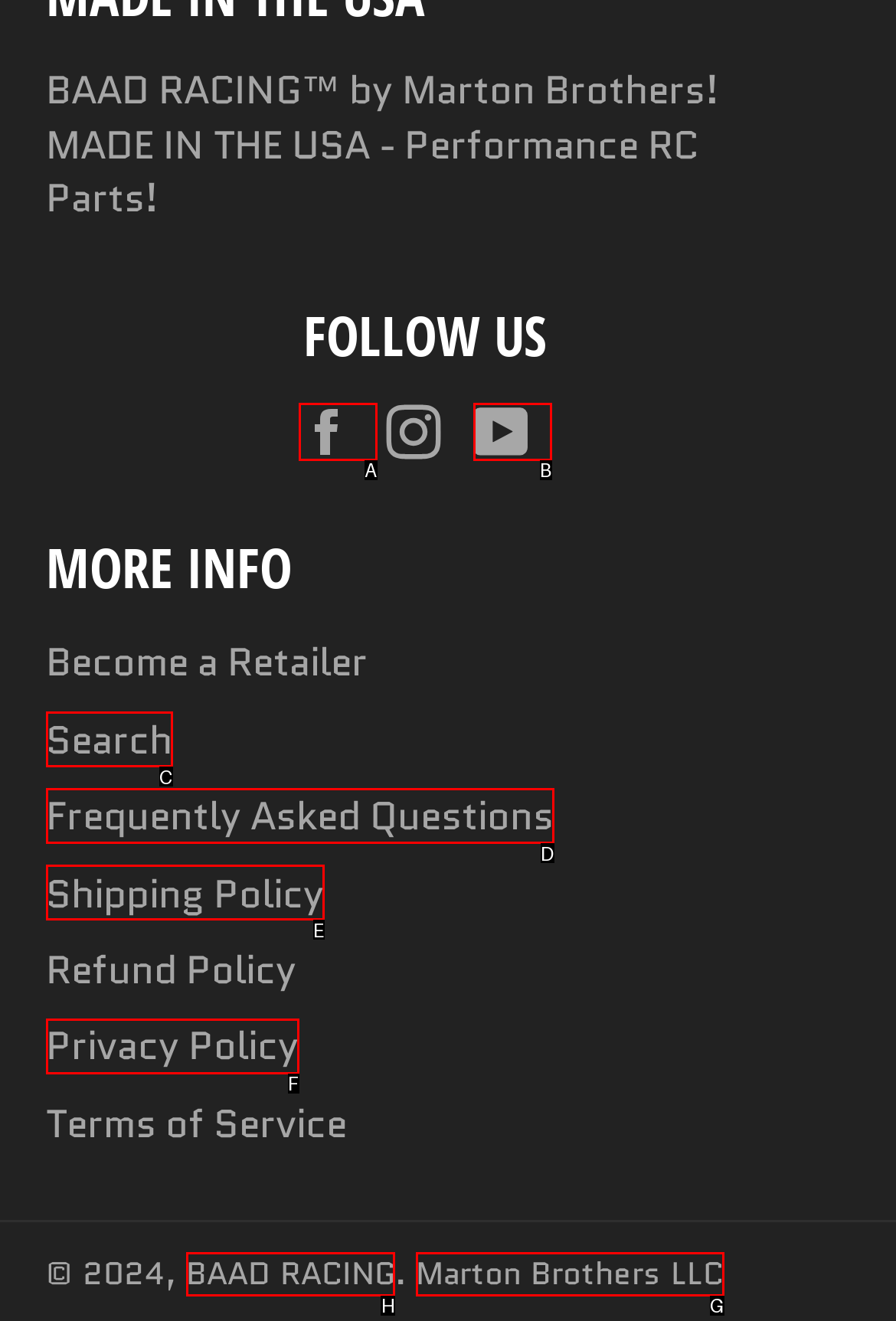Identify the correct letter of the UI element to click for this task: Visit BAAD RACING official website
Respond with the letter from the listed options.

H